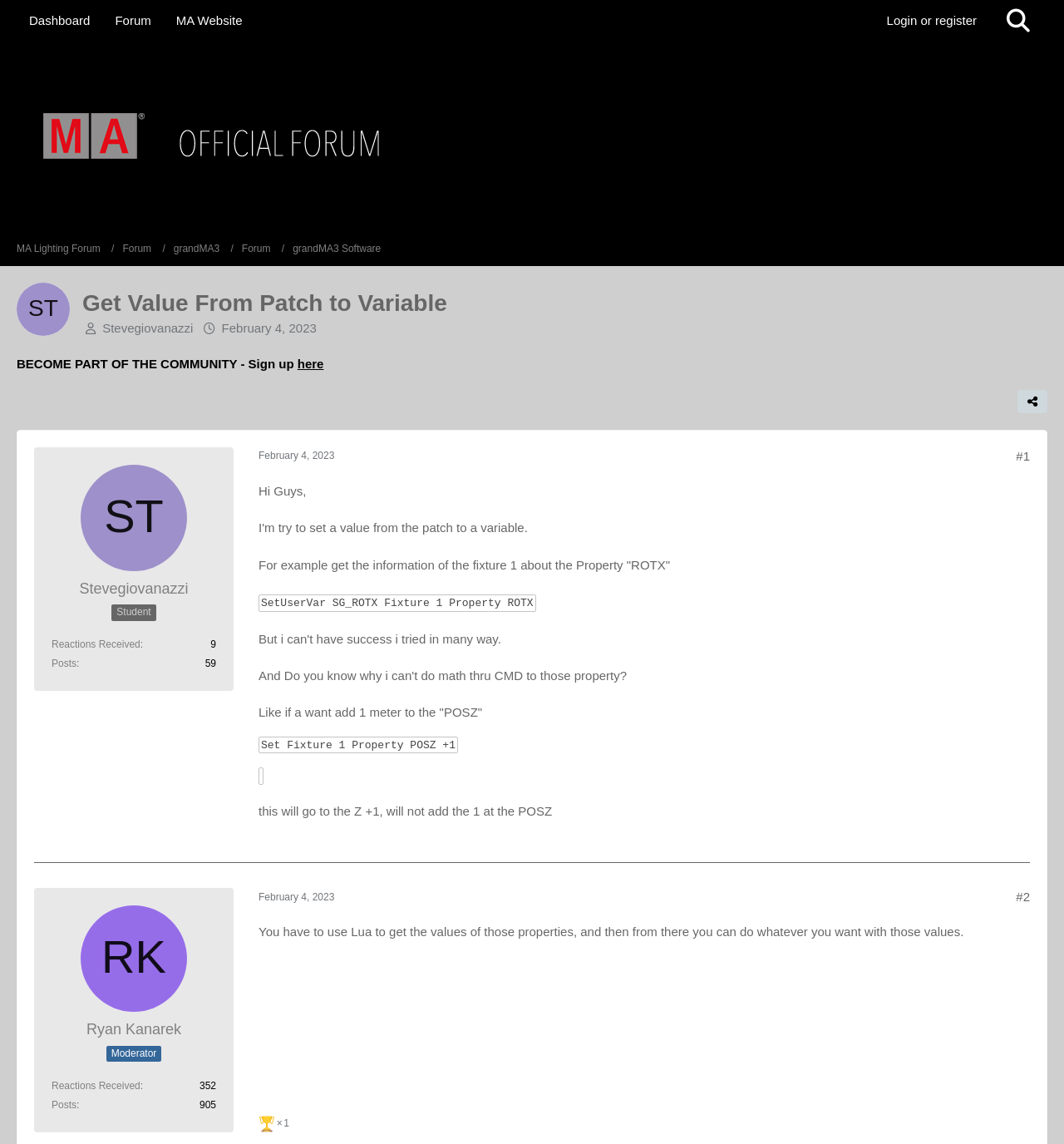Show the bounding box coordinates for the HTML element as described: "grandMA3 Software".

[0.275, 0.212, 0.358, 0.224]